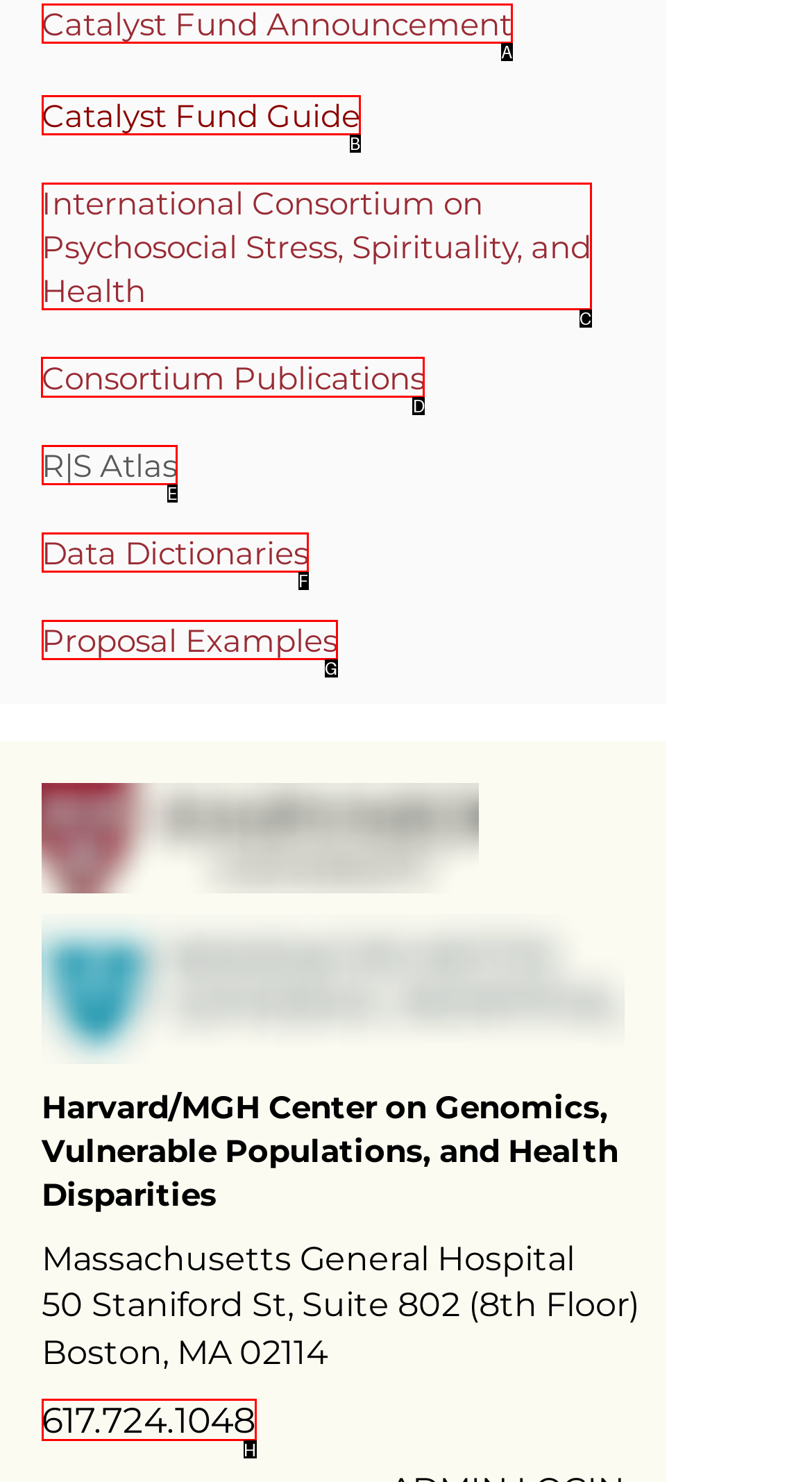Determine which HTML element should be clicked for this task: View Consortium Publications
Provide the option's letter from the available choices.

D